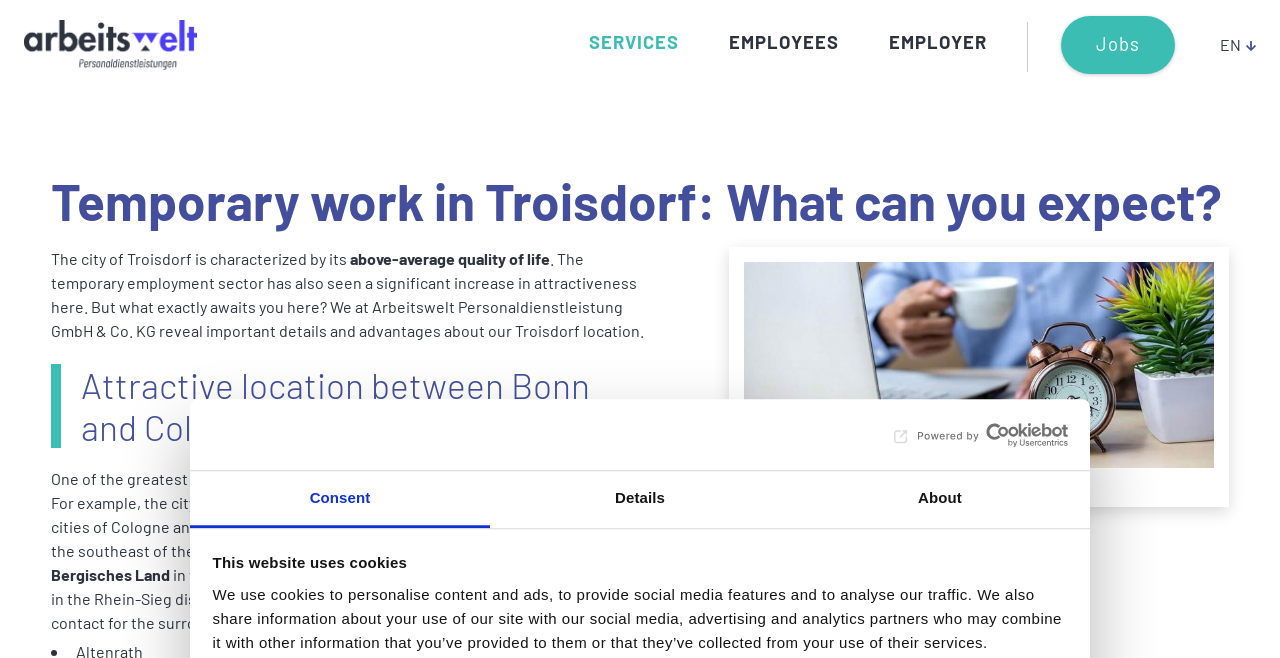Provide a thorough description of the webpage you see.

The webpage is about temporary work in Troisdorf, Germany, and what to expect. At the top left, there is a logo link that opens in a new window, accompanied by a "Powered by Cookiebot" image. Below this, there is a horizontal tab list with three tabs: "Consent", "Details", and "About". The "Consent" tab is selected by default.

On the top right, there are several links: "Arbeitswelt Personaldienstleistungen", "SERVICES", "EMPLOYEES", "EMPLOYER", and "Jobs". Next to these links, there is a "EN" static text.

The main content of the webpage starts with a heading "Temporary work in Troisdorf: What can you expect?" followed by a brief introduction to the city of Troisdorf, describing its above-average quality of life and the growing attractiveness of the temporary employment sector.

Below this introduction, there is a section with a heading "Attractive location between Bonn and Cologne", which describes the advantages of Troisdorf's location, including its proximity to Cologne and Bonn, and its natural surroundings. The text is divided into several paragraphs, with some highlighting specific features, such as the Bergisches Land and the Sieg-Auen.

At the bottom of the page, there is a link with a copyright symbol, accompanied by a static text "©adobeStock/Jo Panuwat D".